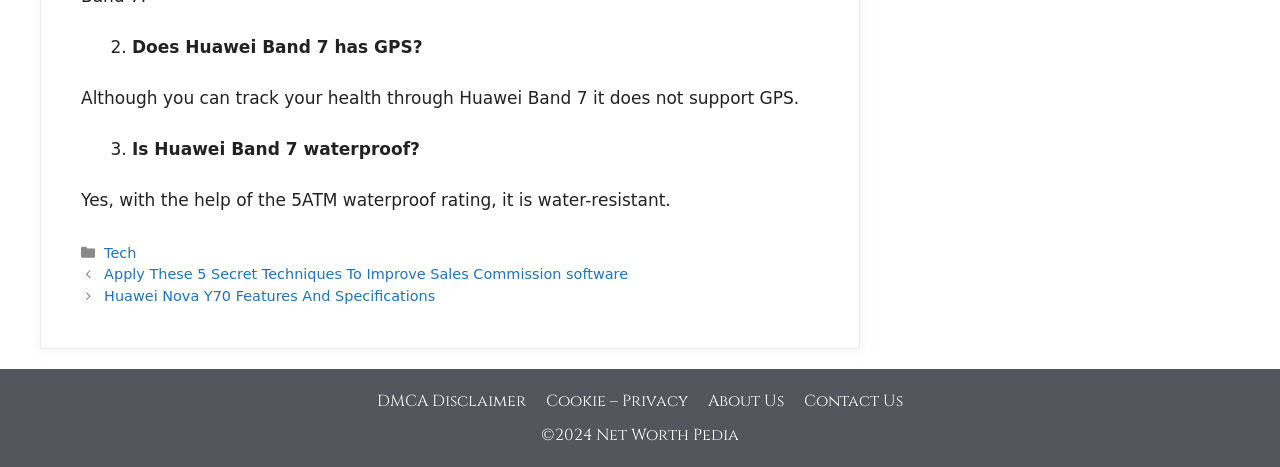Could you locate the bounding box coordinates for the section that should be clicked to accomplish this task: "Read about 'Huawei Nova Y70 Features And Specifications'".

[0.081, 0.617, 0.34, 0.651]